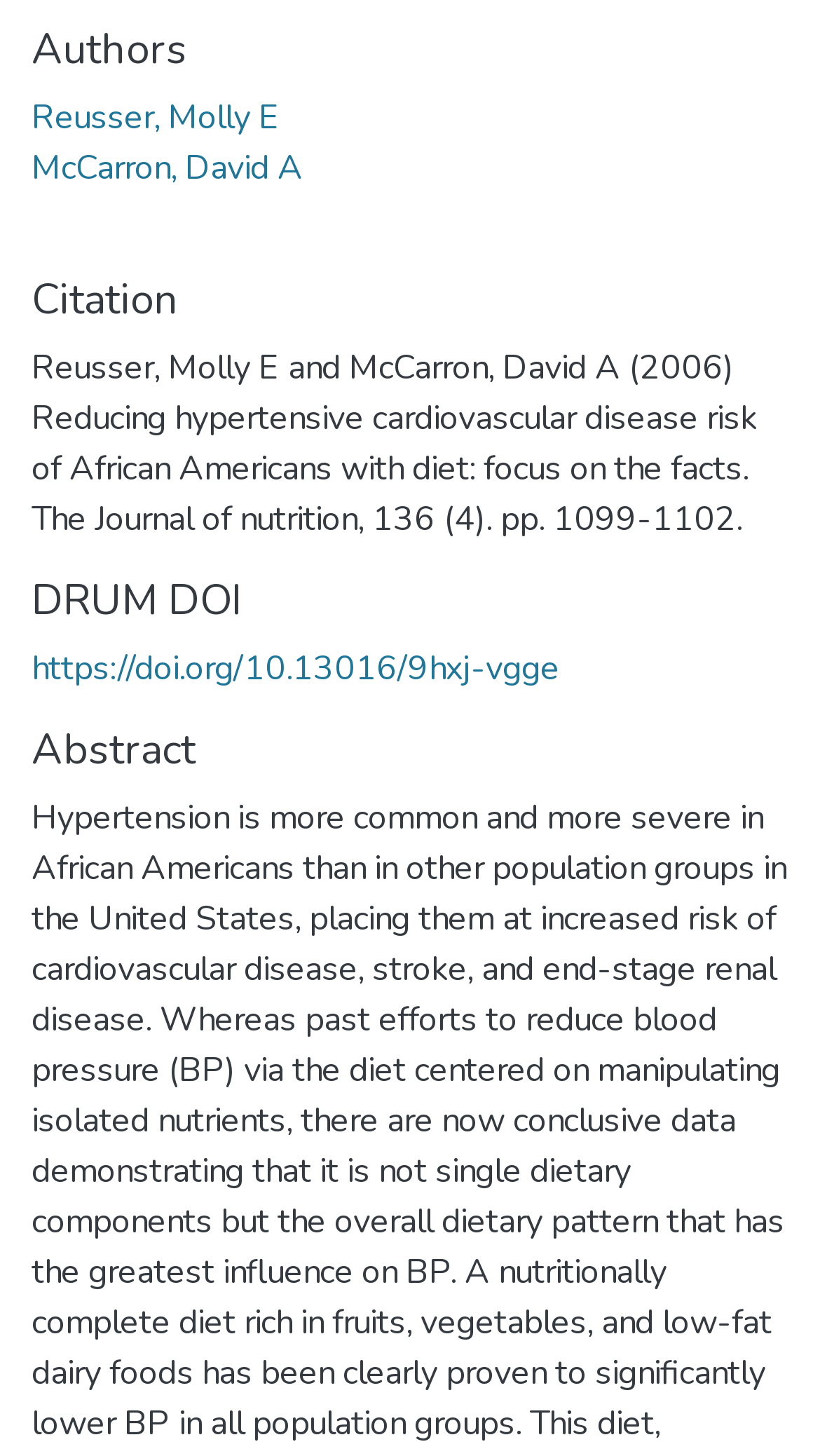Identify the bounding box coordinates of the area you need to click to perform the following instruction: "Learn about Software development".

None